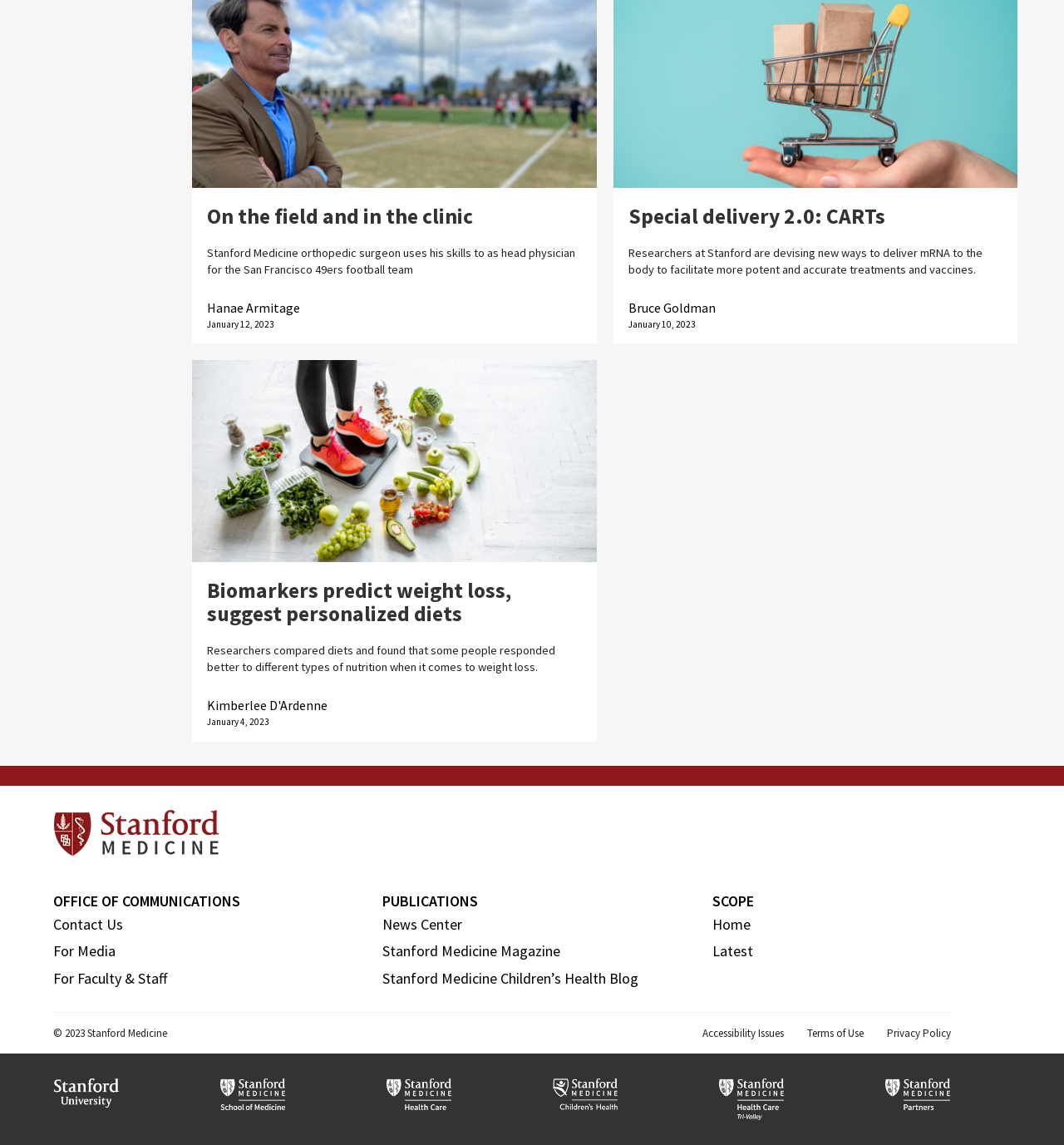Predict the bounding box coordinates of the area that should be clicked to accomplish the following instruction: "Read about Stanford Medicine orthopedic surgeon". The bounding box coordinates should consist of four float numbers between 0 and 1, i.e., [left, top, right, bottom].

[0.195, 0.214, 0.541, 0.242]